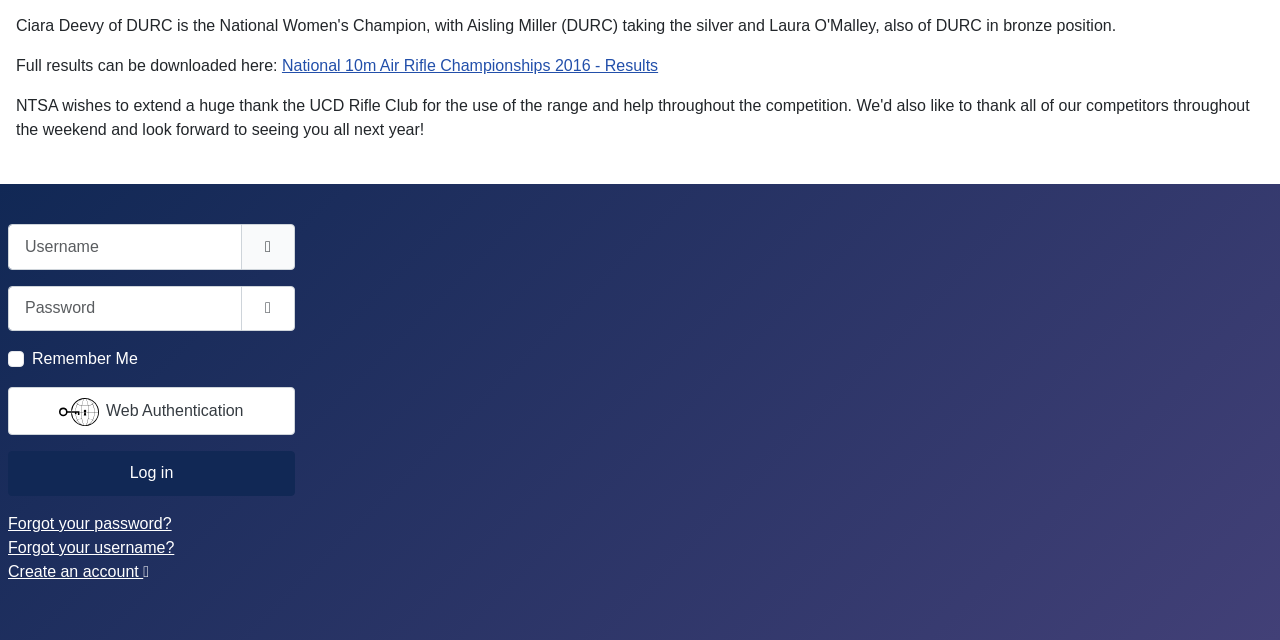For the following element description, predict the bounding box coordinates in the format (top-left x, top-left y, bottom-right x, bottom-right y). All values should be floating point numbers between 0 and 1. Description: Forgot your username?

[0.006, 0.842, 0.136, 0.869]